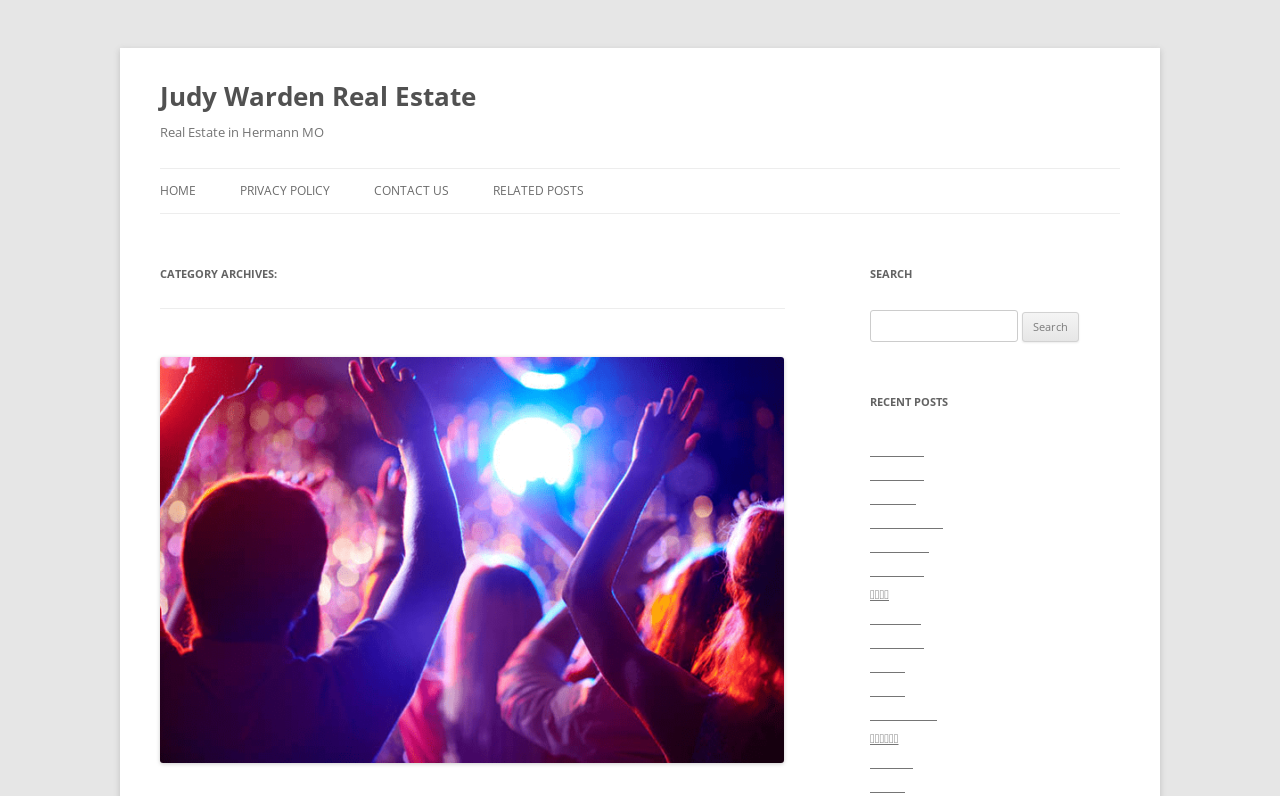Specify the bounding box coordinates of the region I need to click to perform the following instruction: "View the living room image". The coordinates must be four float numbers in the range of 0 to 1, i.e., [left, top, right, bottom].

None